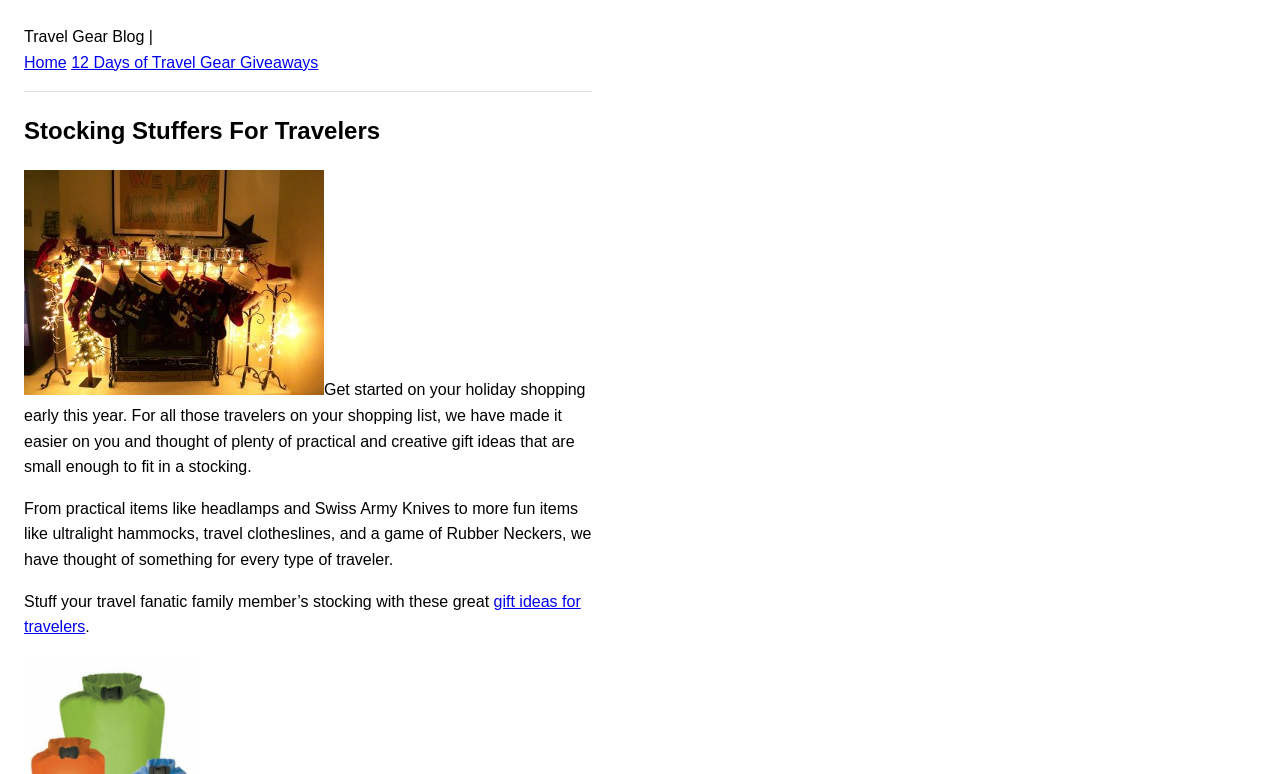Answer this question in one word or a short phrase: What is the purpose of the webpage?

Holiday shopping